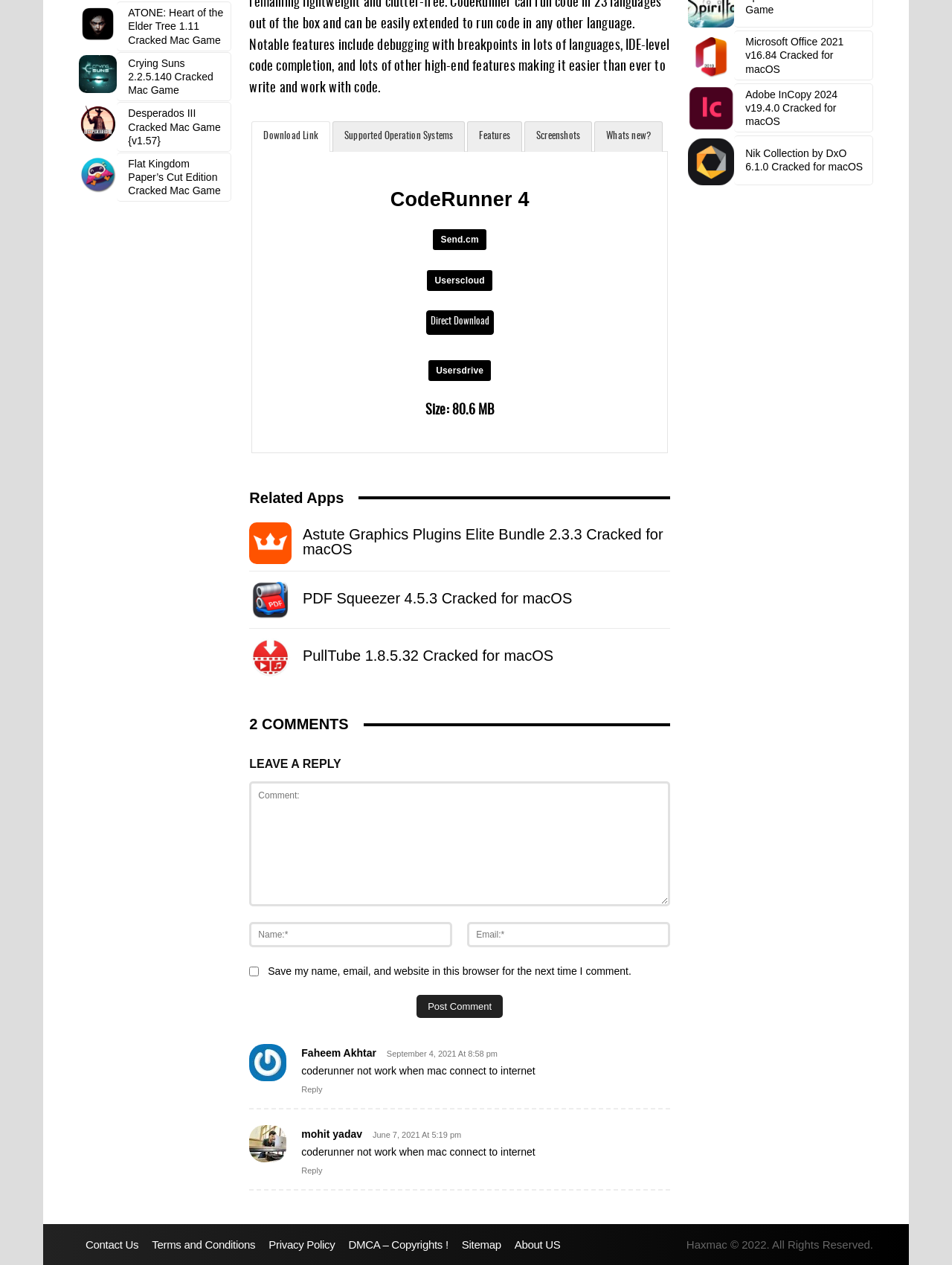Determine the bounding box coordinates (top-left x, top-left y, bottom-right x, bottom-right y) of the UI element described in the following text: Terms and Conditions

[0.153, 0.972, 0.275, 0.996]